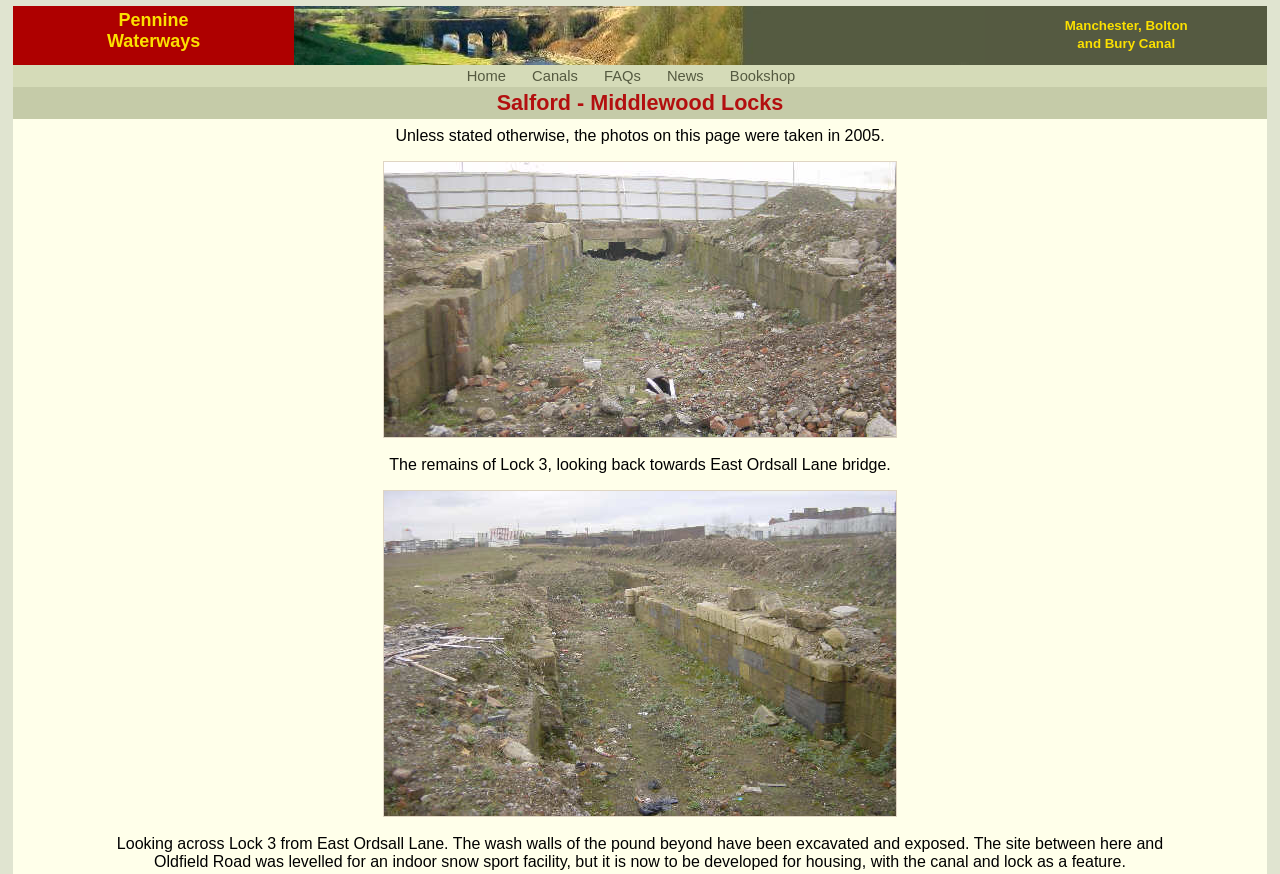What year were the photos on this page taken?
Provide a comprehensive and detailed answer to the question.

I found the answer by reading the static text on the webpage, which states 'Unless stated otherwise, the photos on this page were taken in 2005.'.